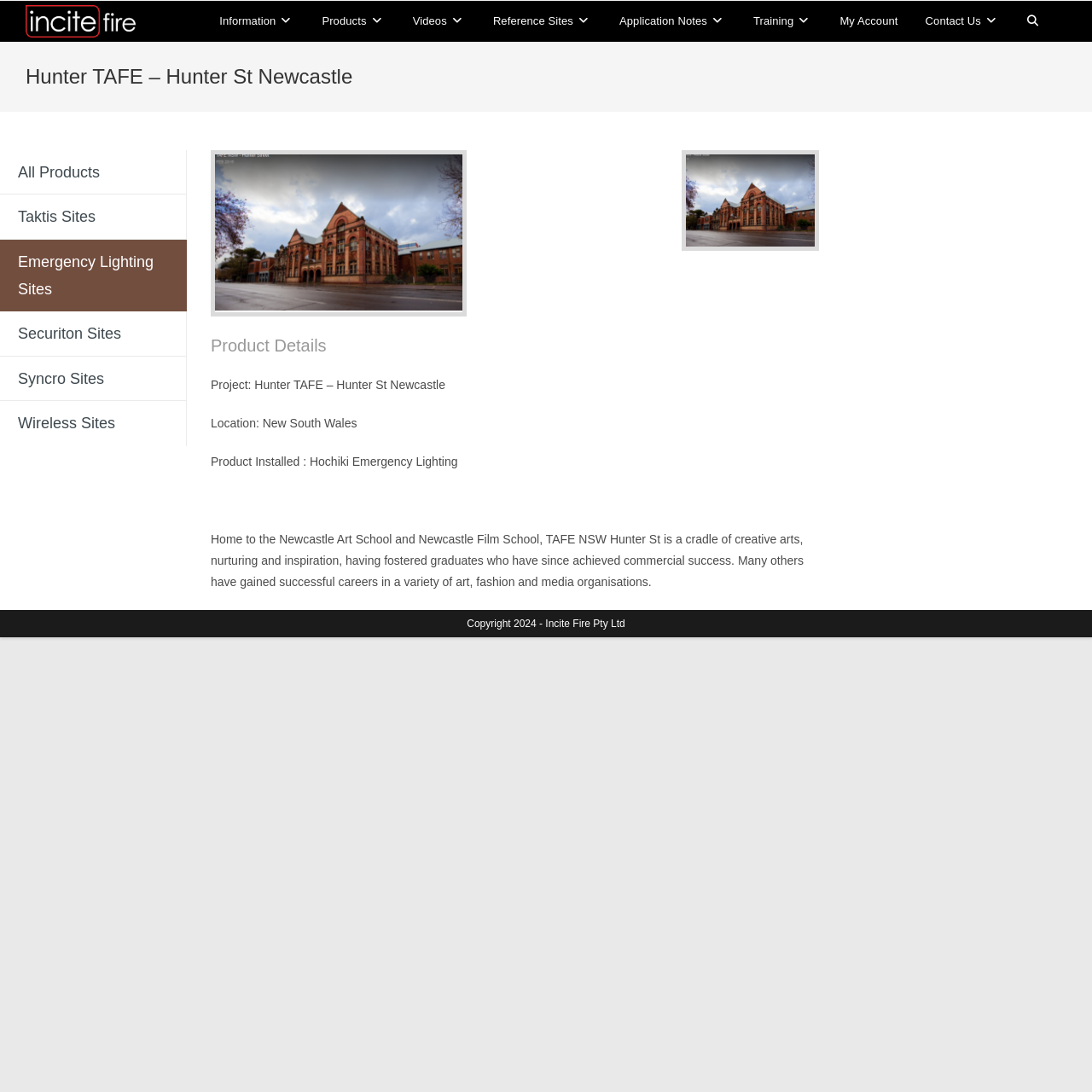Please identify the bounding box coordinates of the area that needs to be clicked to fulfill the following instruction: "Click on Information."

[0.188, 0.001, 0.282, 0.038]